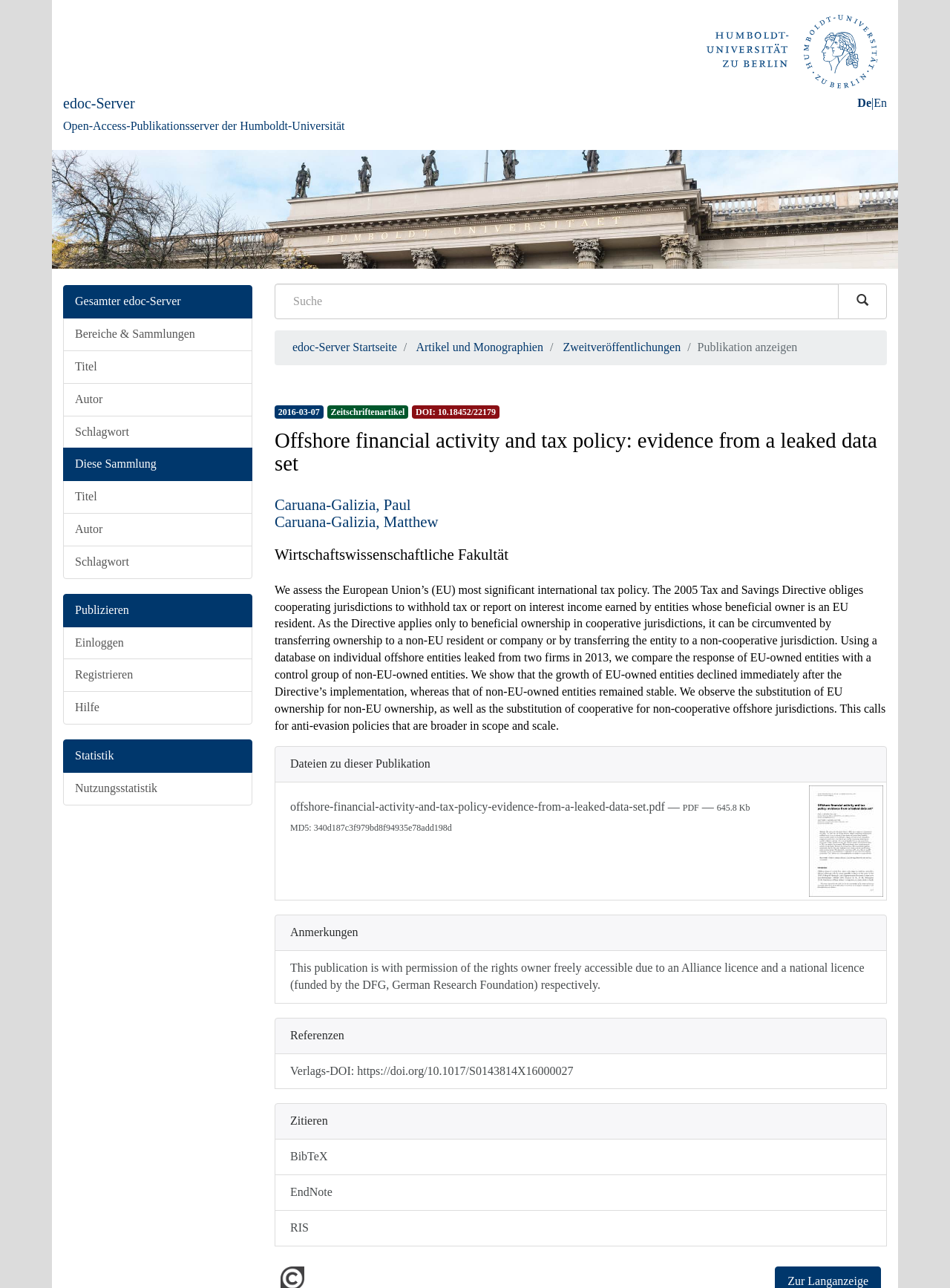Determine the coordinates of the bounding box for the clickable area needed to execute this instruction: "Search for publications".

[0.289, 0.22, 0.883, 0.248]